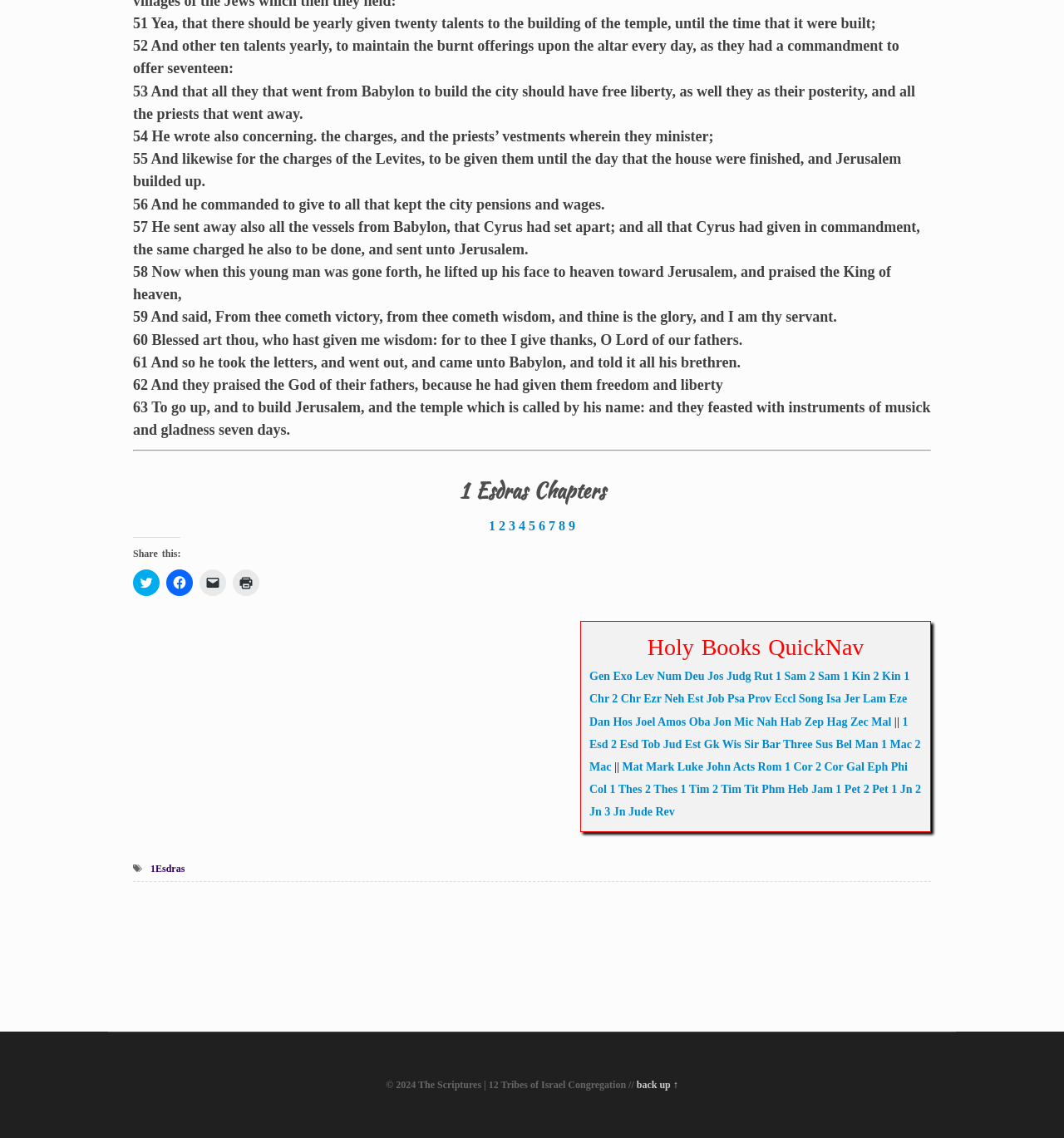Could you indicate the bounding box coordinates of the region to click in order to complete this instruction: "View the 'Education' category".

None